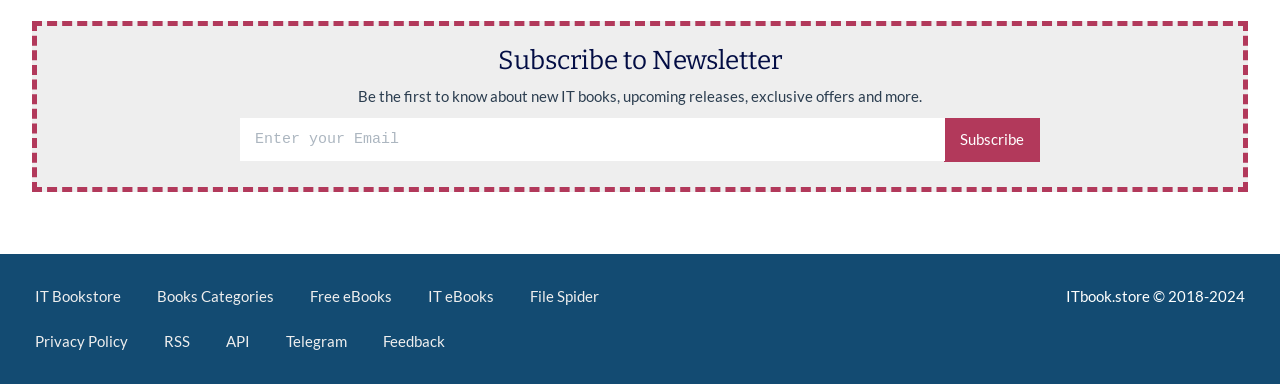Please analyze the image and provide a thorough answer to the question:
What is the purpose of the textbox?

The textbox is located inside a layout table with a heading 'Subscribe to Newsletter' and a button 'Subscribe'. The textbox has a description 'Enter your Email' and is required, indicating that it is used to input an email address for subscription purposes.